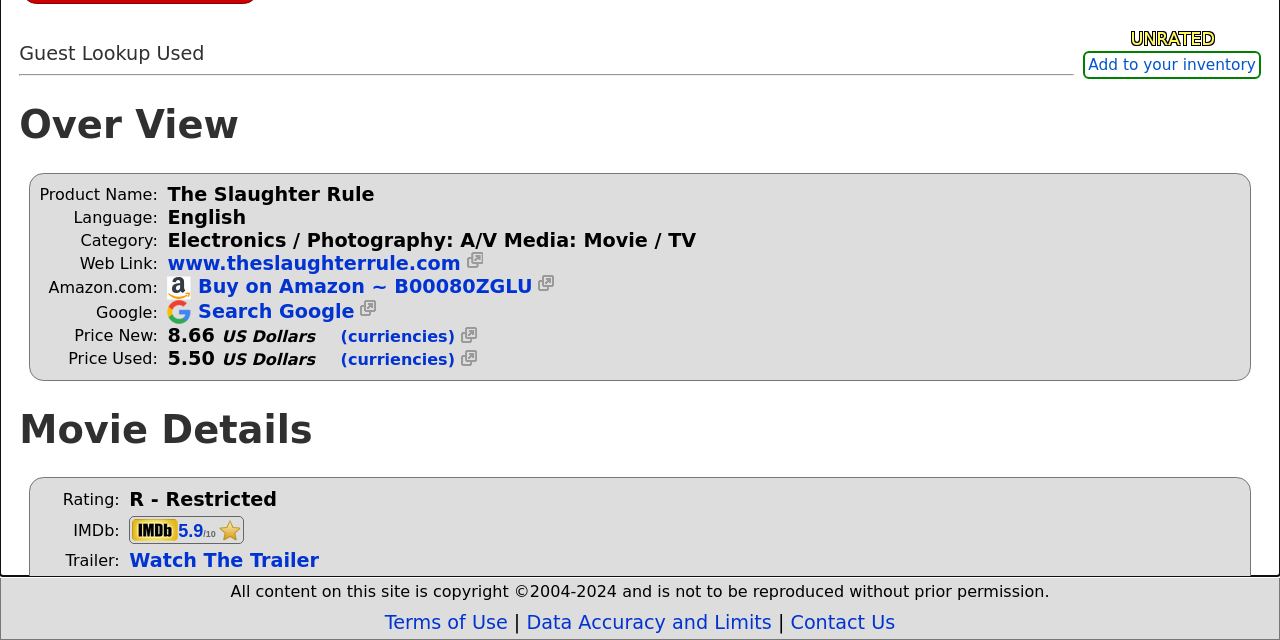Determine the bounding box for the UI element as described: "Data Accuracy and Limits". The coordinates should be represented as four float numbers between 0 and 1, formatted as [left, top, right, bottom].

[0.411, 0.955, 0.603, 0.991]